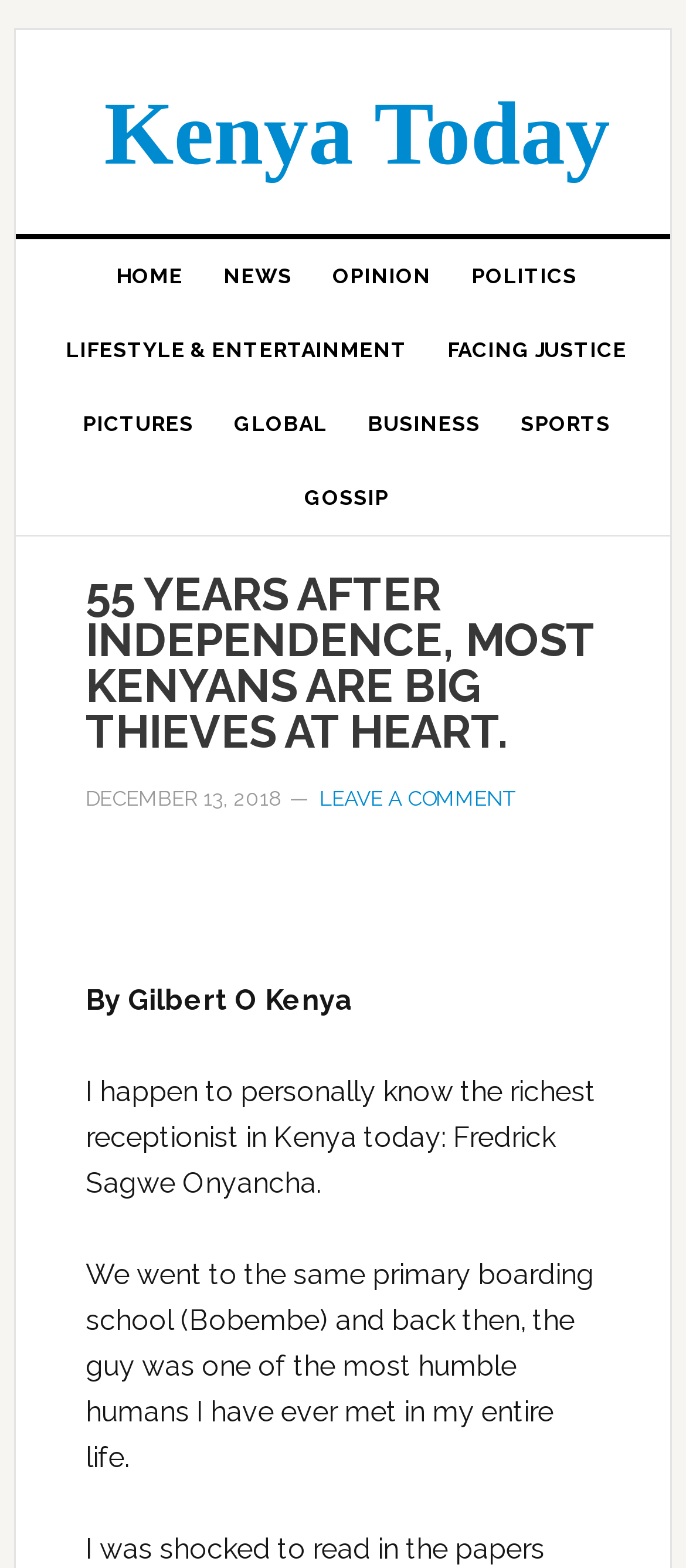Pinpoint the bounding box coordinates of the clickable area necessary to execute the following instruction: "Click on the 'LEAVE A COMMENT' link". The coordinates should be given as four float numbers between 0 and 1, namely [left, top, right, bottom].

[0.466, 0.501, 0.751, 0.517]